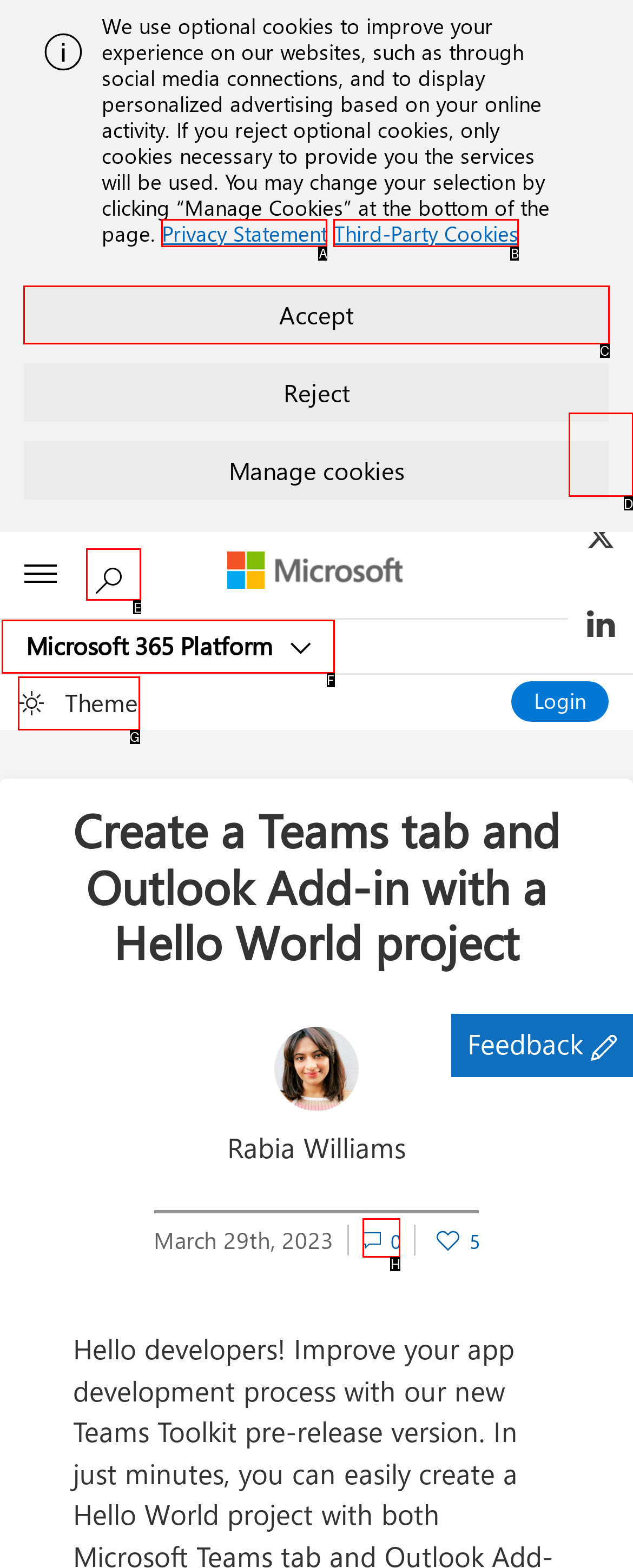Select the letter of the UI element that matches this task: Search for something
Provide the answer as the letter of the correct choice.

E